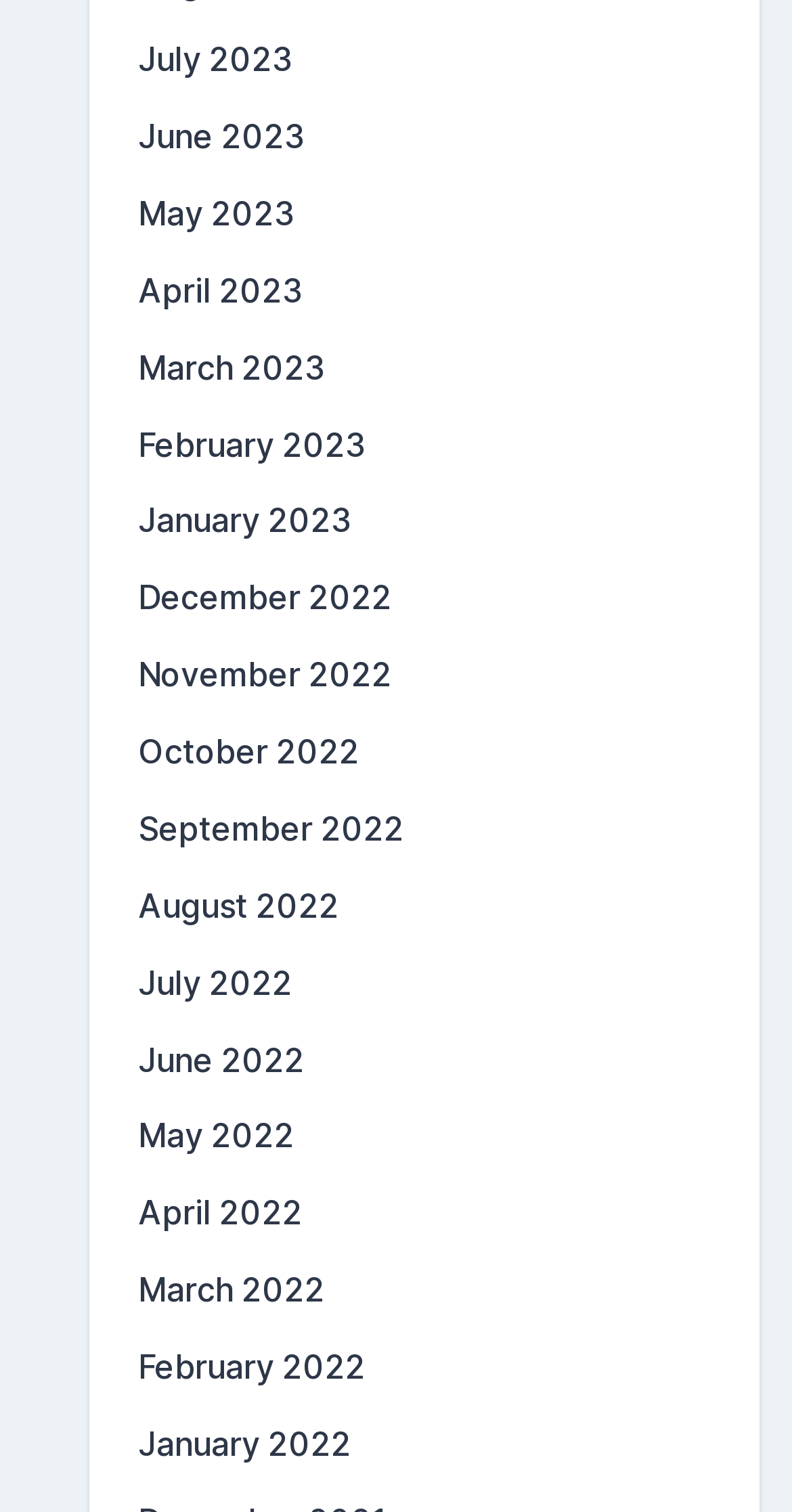Pinpoint the bounding box coordinates of the element you need to click to execute the following instruction: "View August 2022". The bounding box should be represented by four float numbers between 0 and 1, in the format [left, top, right, bottom].

[0.174, 0.585, 0.428, 0.612]